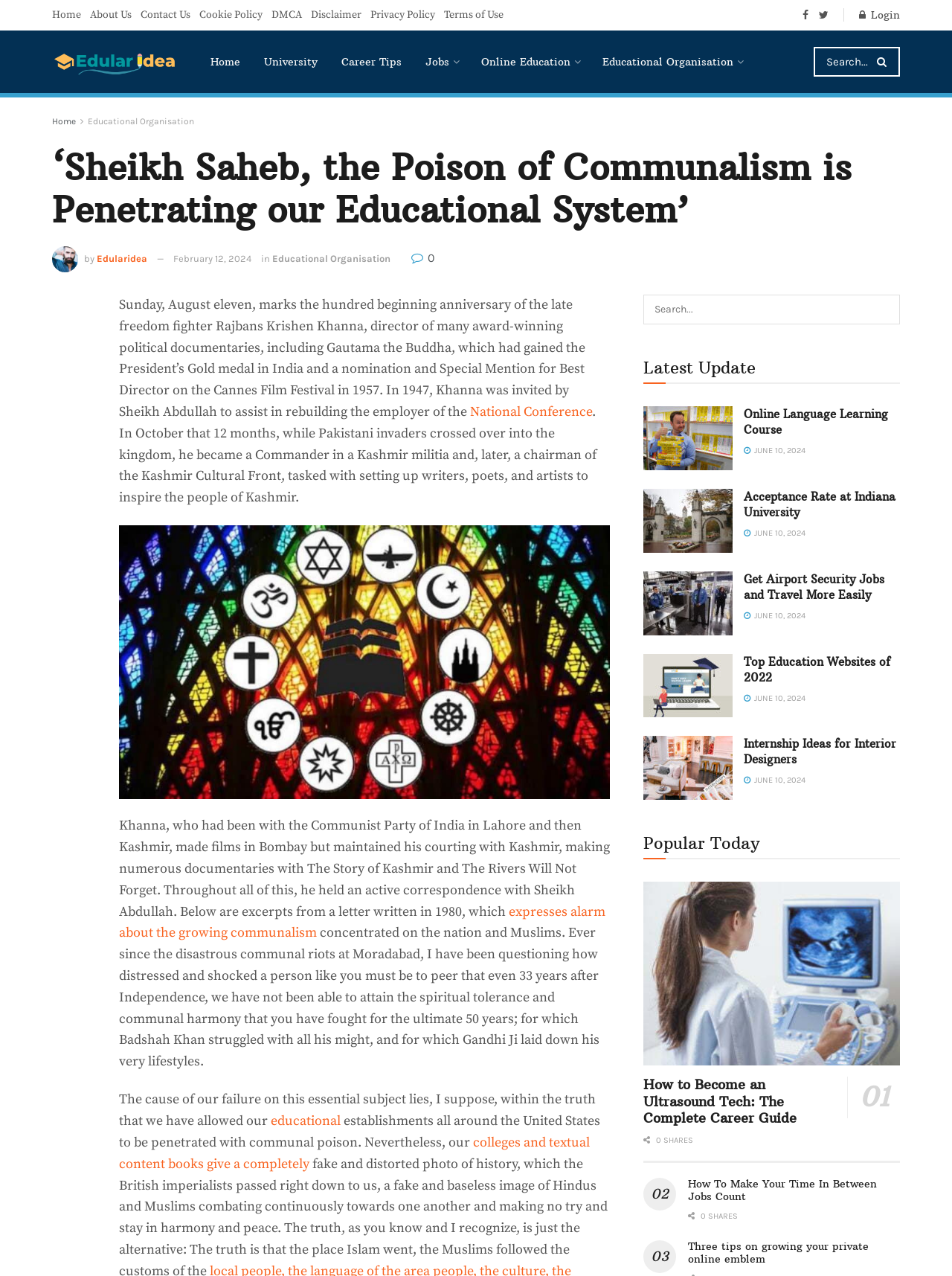Detail the webpage's structure and highlights in your description.

This webpage is an educational blog with a focus on communalism and its impact on the educational system. At the top, there are several links to different sections of the website, including "Home", "About Us", "Contact Us", and more. Below these links, there is a search bar with a magnifying glass icon.

The main content of the page is an article about Rajbans Krishen Khanna, a freedom fighter and director of award-winning political documentaries. The article is divided into several paragraphs, with images and links scattered throughout. The text describes Khanna's life and work, including his involvement with the Communist Party of India and his films about Kashmir.

To the right of the article, there is a sidebar with several links to other articles on the website, including "Online Language Learning Course", "Acceptance Rate at Indiana University", and "Top Education Websites of 2022". Each link has a corresponding image and a heading with the title of the article.

Below the article, there are several more links to other articles, including "How to Become an Ultrasound Tech: The Complete Career Guide" and "How To Make Your Time In Between Jobs Count". Each of these links has a corresponding image and a heading with the title of the article.

At the very bottom of the page, there are social media links to share the articles on Facebook, Twitter, and other platforms.